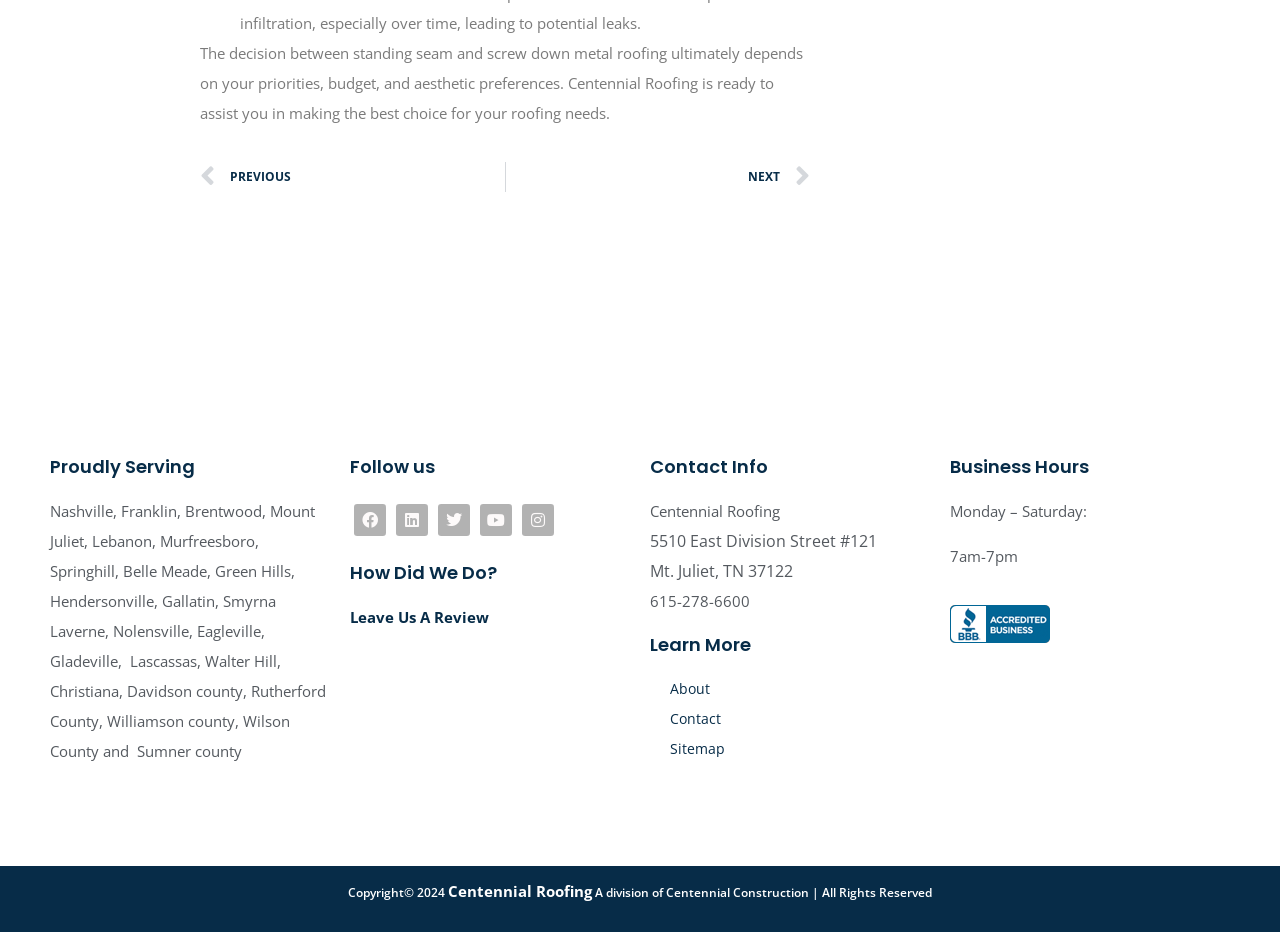Determine the coordinates of the bounding box for the clickable area needed to execute this instruction: "Leave a review".

[0.273, 0.652, 0.382, 0.673]